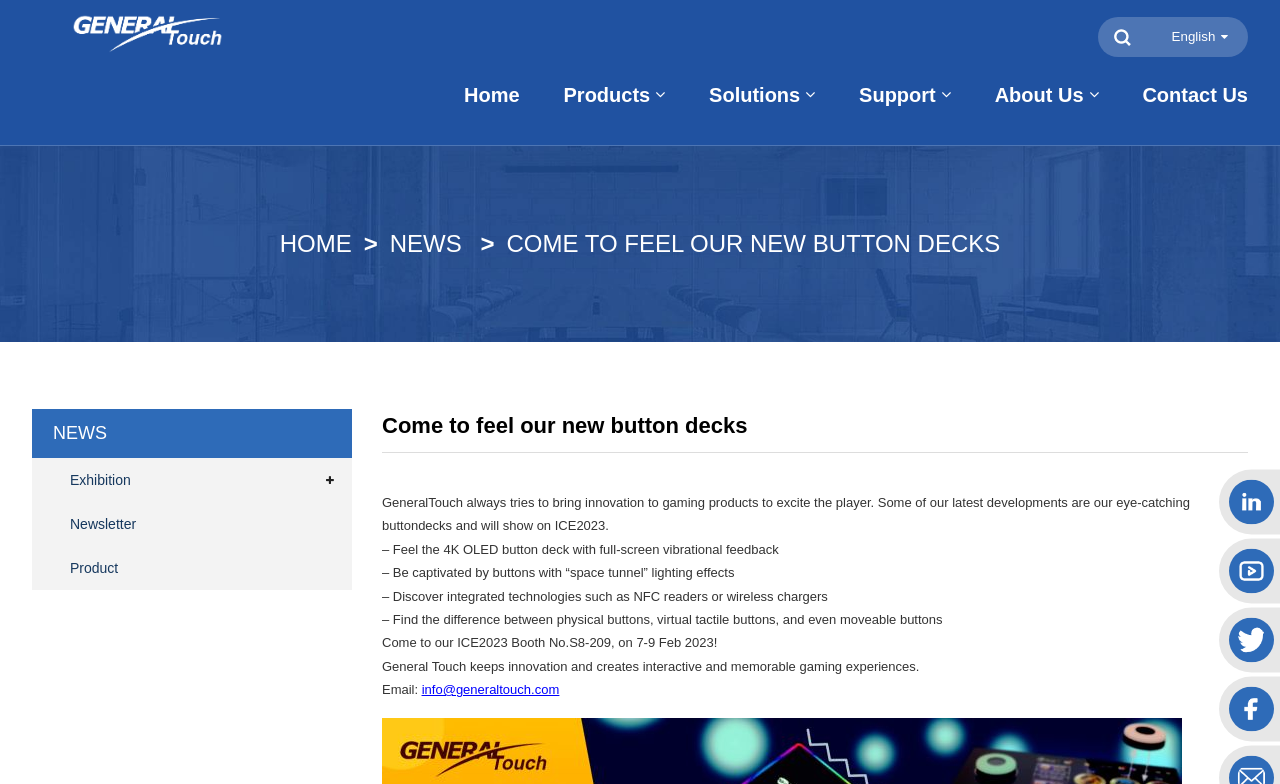Analyze the image and give a detailed response to the question:
How many images are located at the bottom of the webpage?

The images can be found at the bottom of the webpage, with bounding box coordinates [0.96, 0.612, 0.995, 0.669], [0.96, 0.7, 0.995, 0.757], [0.96, 0.788, 0.995, 0.845], and [0.96, 0.876, 0.995, 0.933], indicating that there are 4 images located at the bottom of the webpage.